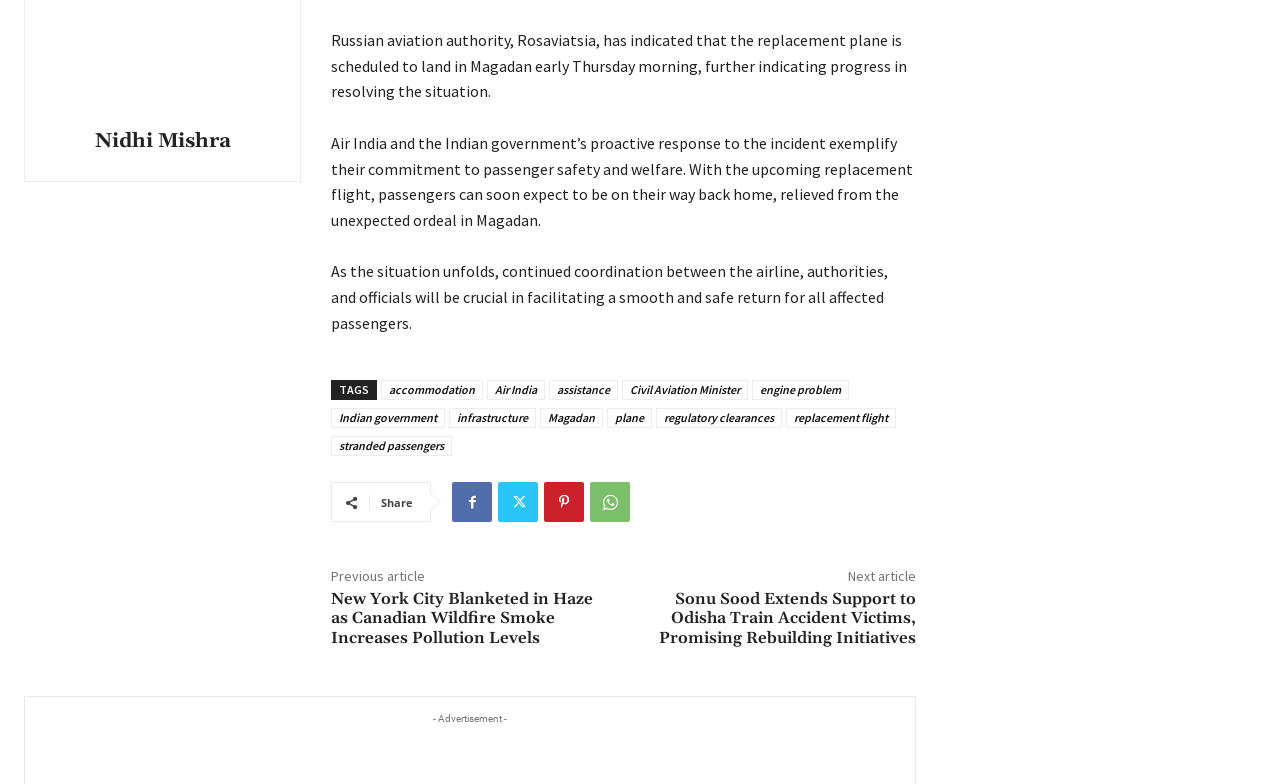Identify the bounding box coordinates of the clickable region required to complete the instruction: "Click on the link to read about Air India". The coordinates should be given as four float numbers within the range of 0 and 1, i.e., [left, top, right, bottom].

[0.381, 0.485, 0.426, 0.51]